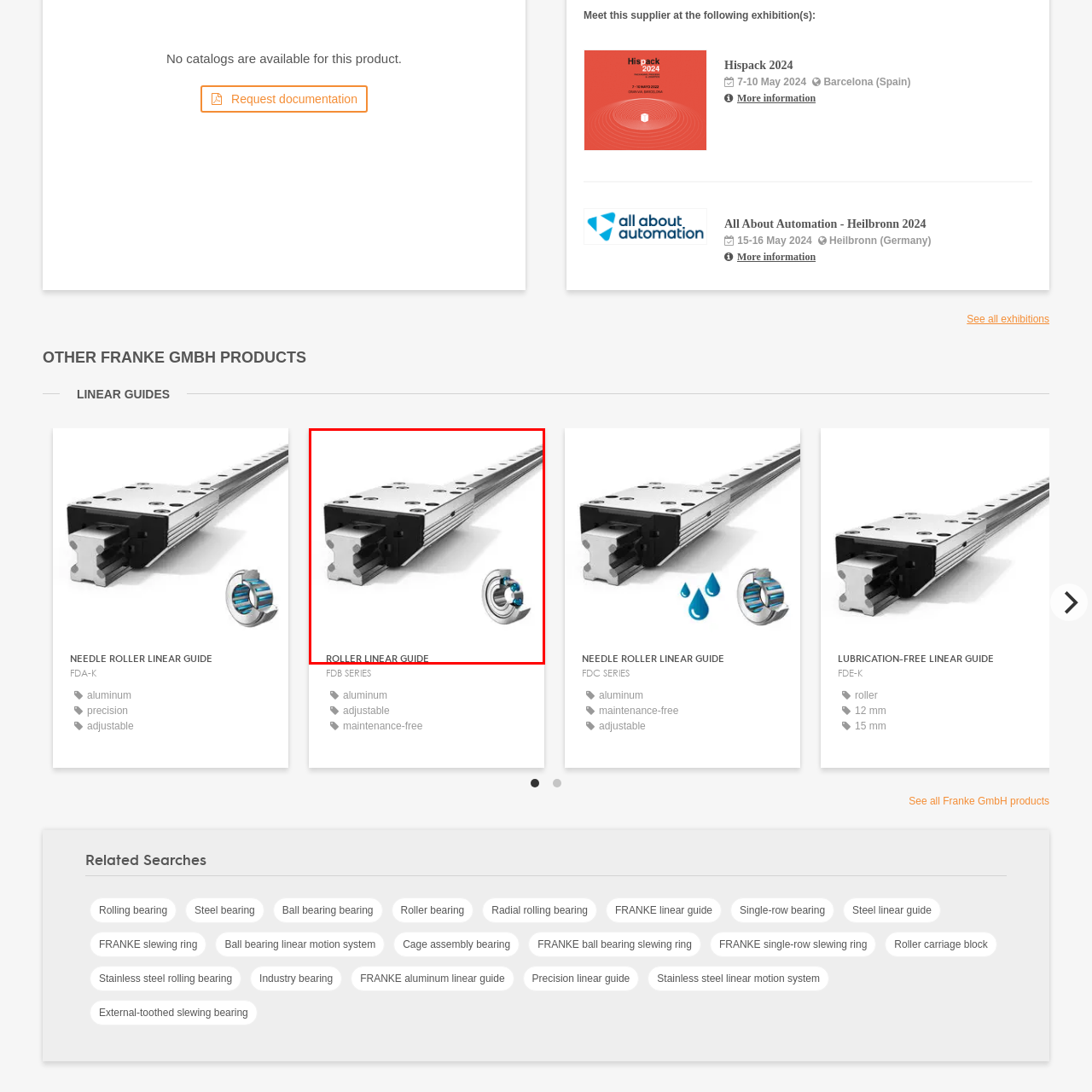Create an extensive caption describing the content of the image outlined in red.

The image displays a precision-engineered roller linear guide, showcasing its sleek design and functional features. The main component is a long, metallic linear guide equipped with multiple mounting holes along its length, allowing for versatile installation options. Attached to one end is a block that slides along the rail, featuring a cross-section illustration that highlights its robust construction. Accompanying this is a small circular graphic of a ball bearing, illustrating how the guide facilitates smooth linear motion. Below the image, the label reads "ROLLER LINEAR GUIDE," indicating its specific application in machinery and automation systems for efficient movement and support.